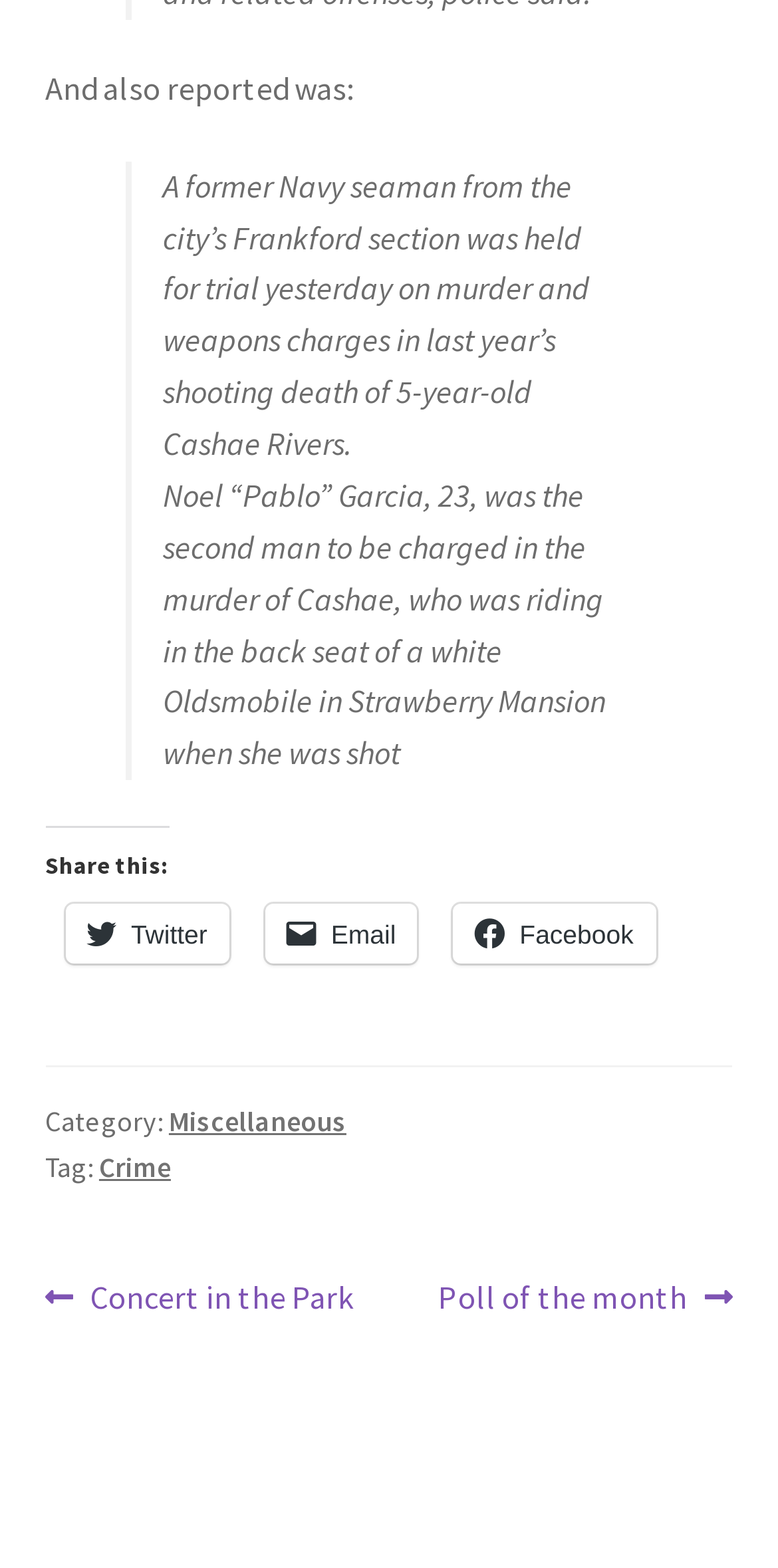Please identify the bounding box coordinates of the element on the webpage that should be clicked to follow this instruction: "Read the article about Cashae Rivers". The bounding box coordinates should be given as four float numbers between 0 and 1, formatted as [left, top, right, bottom].

[0.209, 0.105, 0.758, 0.295]